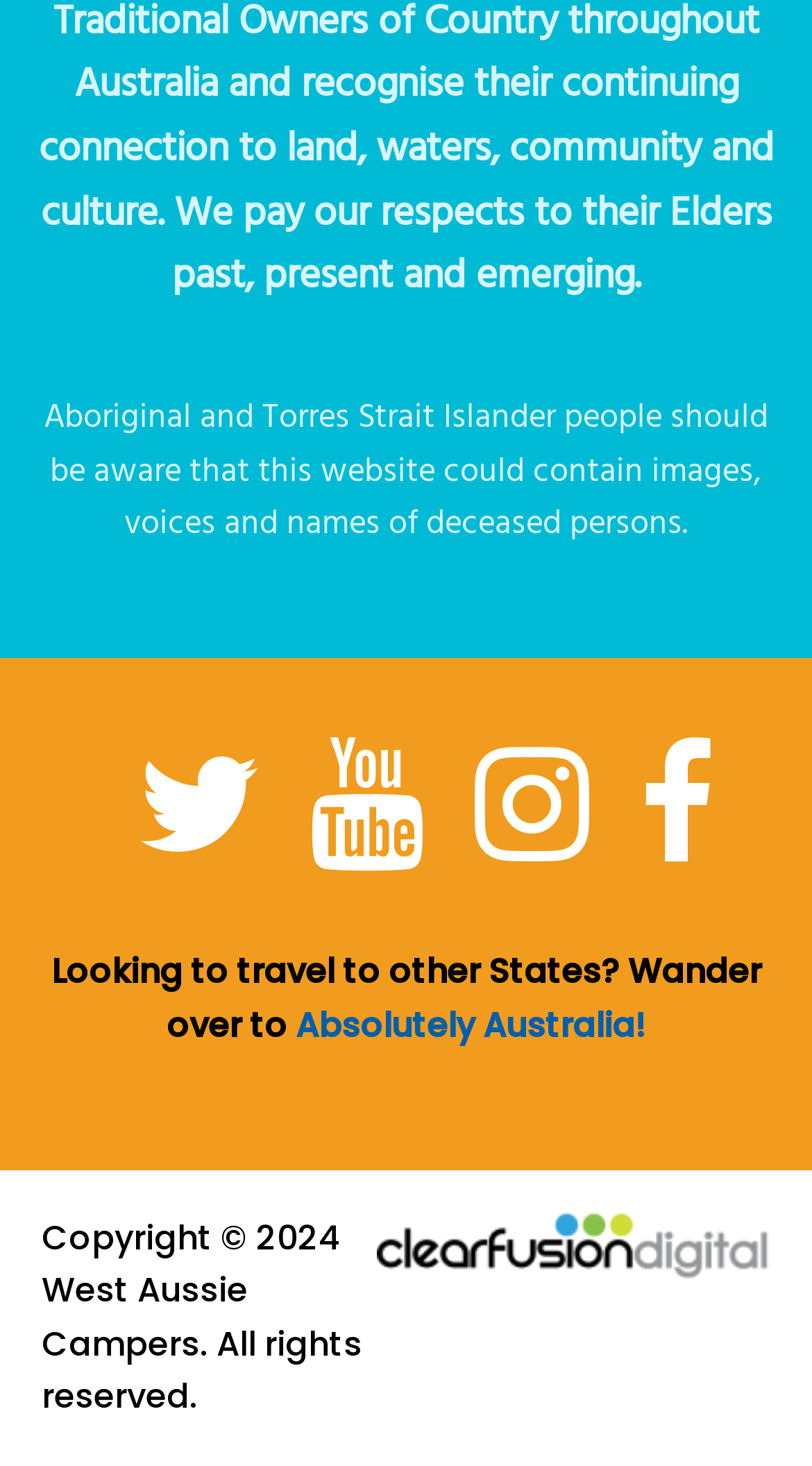Please reply with a single word or brief phrase to the question: 
What is the name of the company that developed the website?

Responsive Web Design & Development